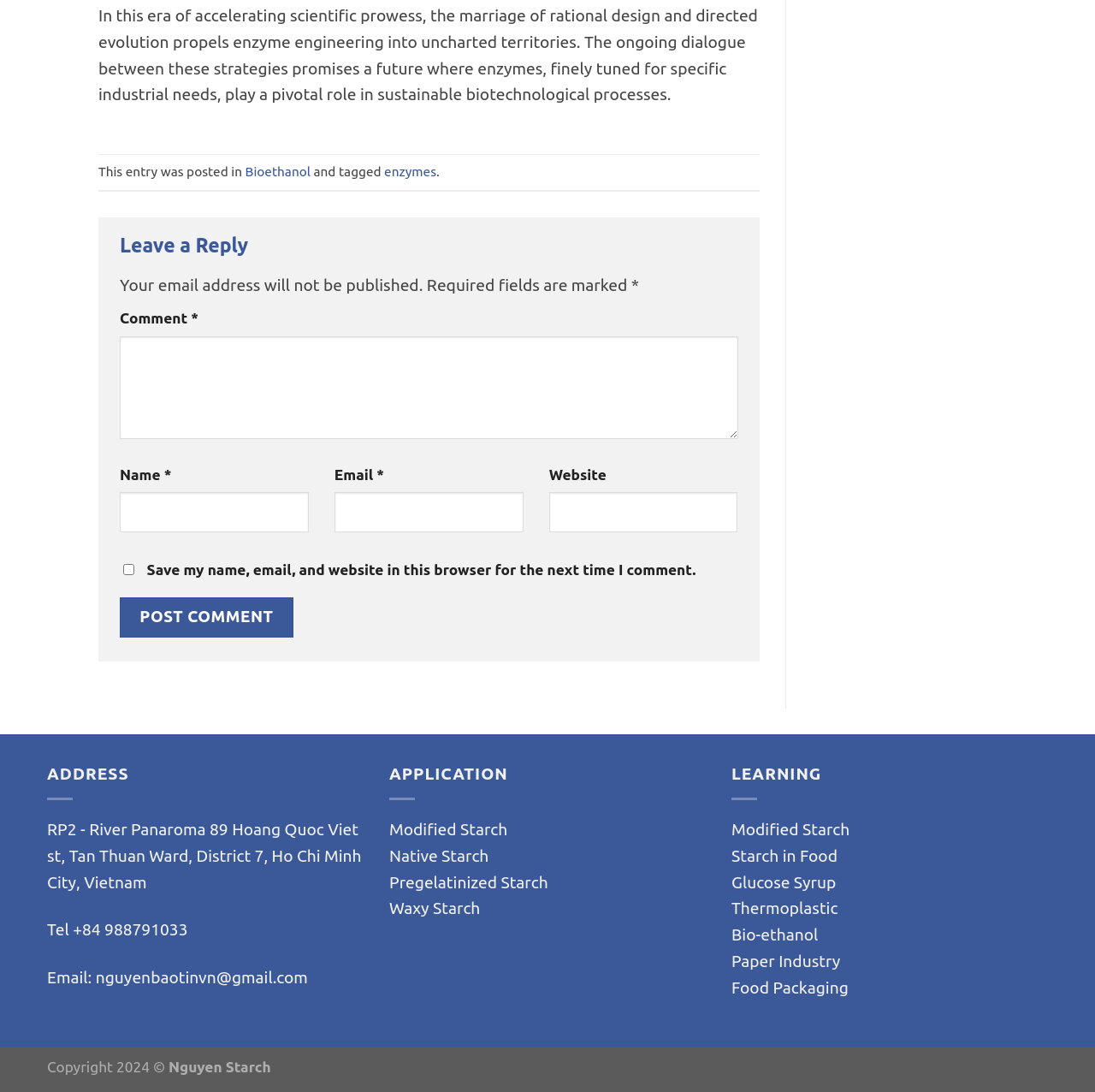Can you find the bounding box coordinates of the area I should click to execute the following instruction: "Leave a reply"?

[0.109, 0.211, 0.674, 0.24]